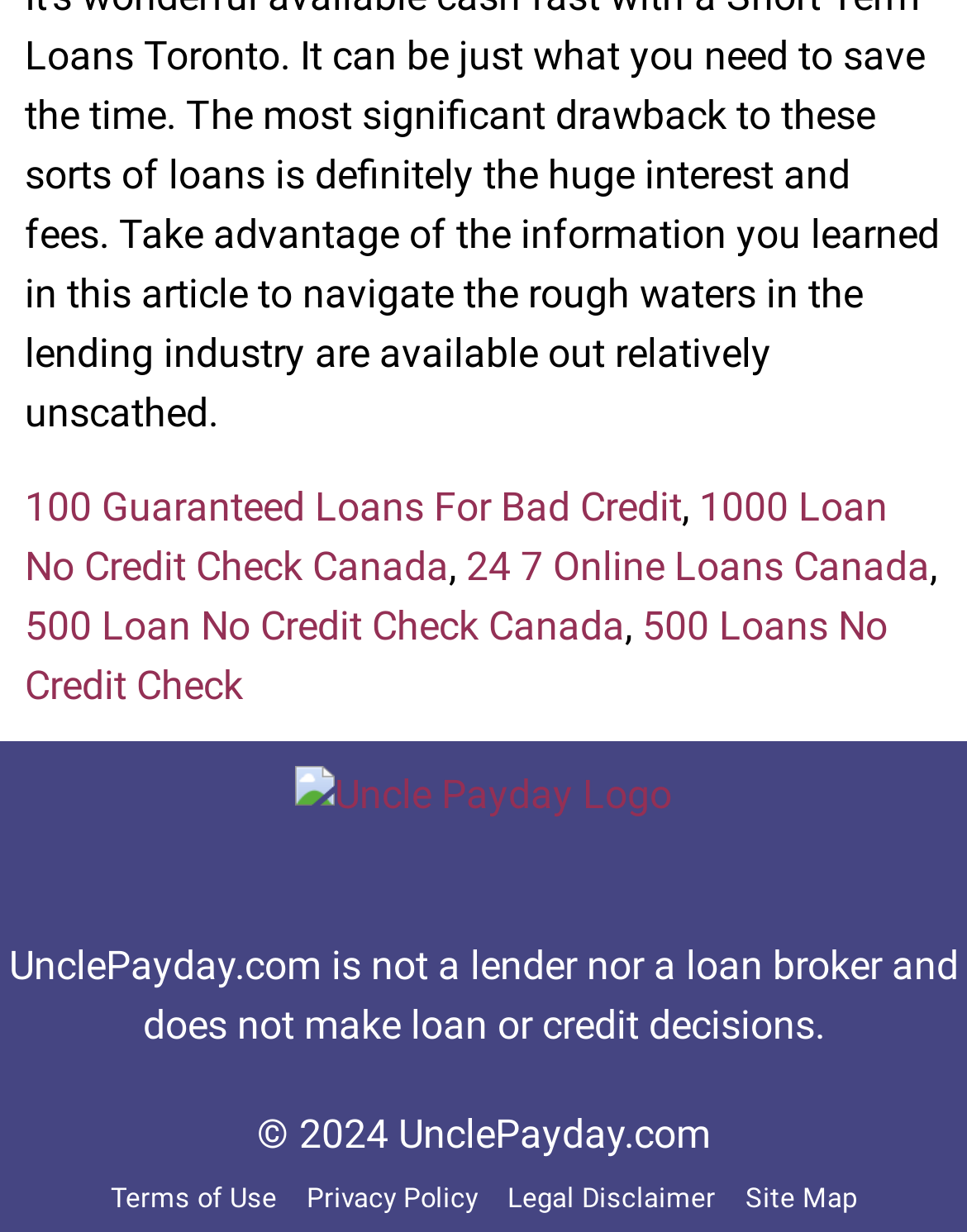Can you provide the bounding box coordinates for the element that should be clicked to implement the instruction: "Visit 24 7 Online Loans Canada"?

[0.482, 0.441, 0.962, 0.479]